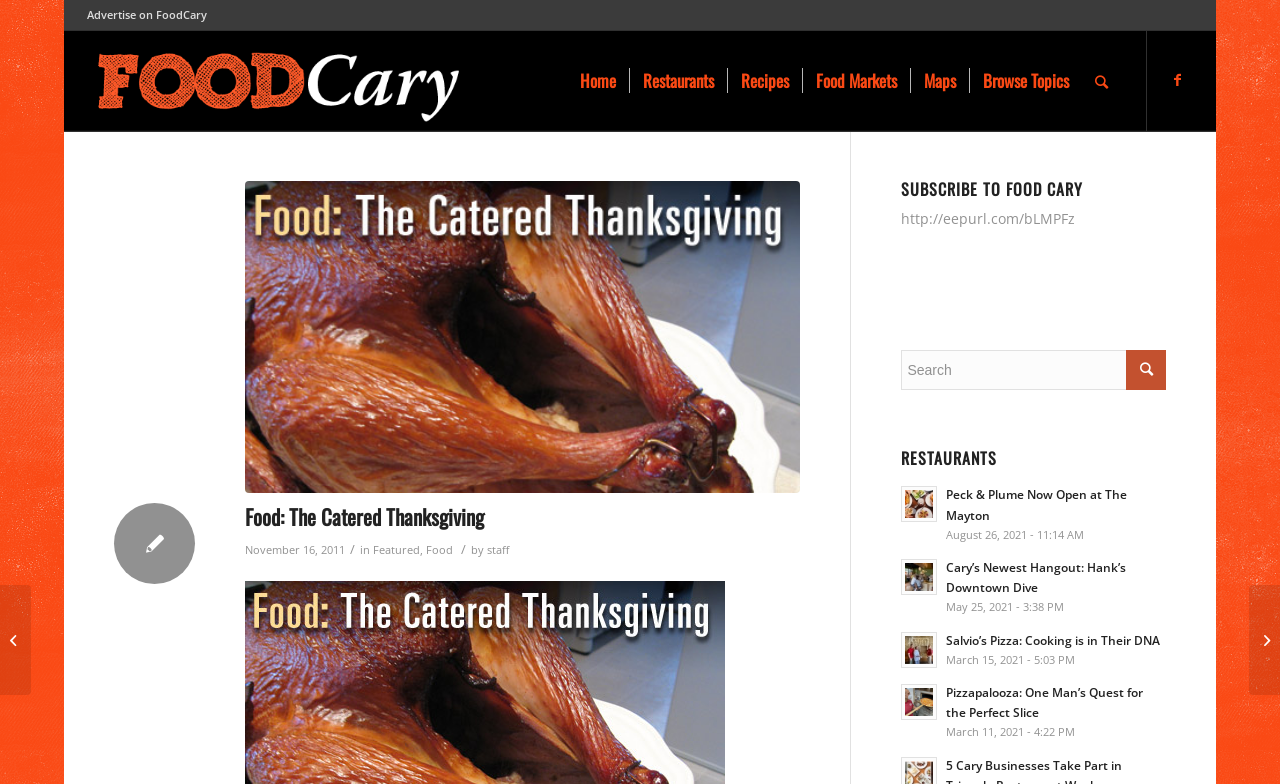Please identify the bounding box coordinates of the element's region that I should click in order to complete the following instruction: "Click on Advertise on FoodCary". The bounding box coordinates consist of four float numbers between 0 and 1, i.e., [left, top, right, bottom].

[0.068, 0.0, 0.162, 0.037]